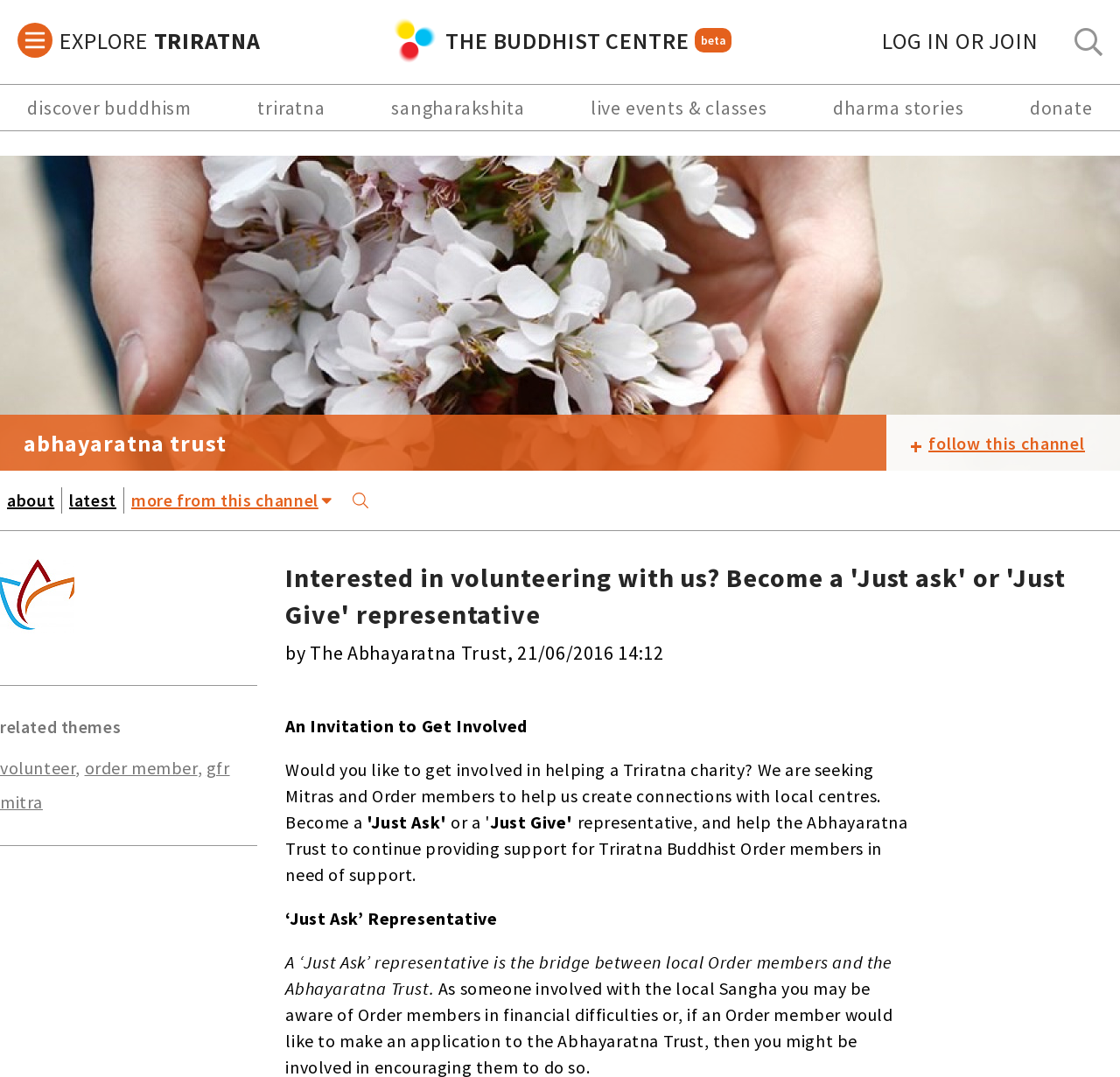Please identify the bounding box coordinates of the clickable area that will fulfill the following instruction: "Explore 'TRIRATNA'". The coordinates should be in the format of four float numbers between 0 and 1, i.e., [left, top, right, bottom].

[0.137, 0.024, 0.233, 0.051]